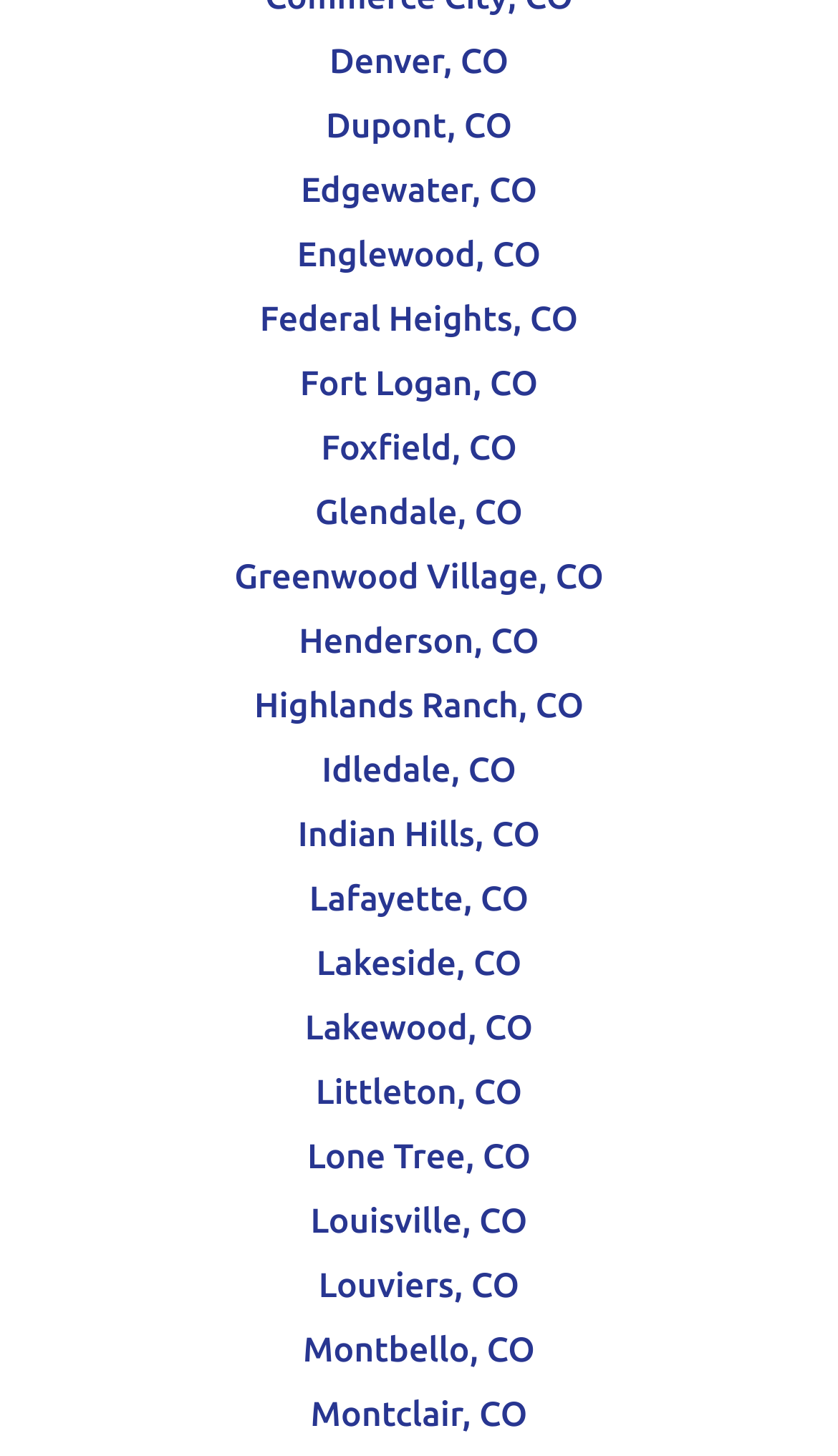Indicate the bounding box coordinates of the clickable region to achieve the following instruction: "browse Louisville, CO."

[0.371, 0.827, 0.629, 0.853]